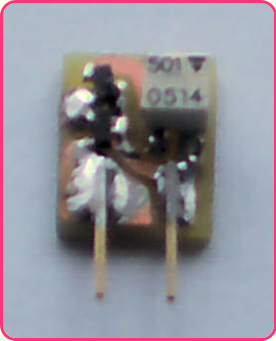Generate an elaborate caption that covers all aspects of the image.

The image depicts a compact electronic assembly, specifically a JFET (Junction Field-Effect Transistor) current source module. This module is mounted on a small, single-sided printed circuit board (PCB) and features two prominent metal leads that protrude from the bottom, facilitating easy integration into electronic circuits. 

The top of the module reveals various components, including a small rectangular component labeled with the numbers "501" and "0914," which likely signifies the specific part number or manufacturing details. Surrounding this component are soldered connections, indicating the careful and precise assembly of the module. 

This simple yet effective design allows for versatile applications, functioning as either a current source or current sink, making it incredibly useful in various electronic projects. The image aligns with the accompanying text, highlighting the straightforward nature of the PCB layout and the minimal components—consistent with its utility in circuit development.